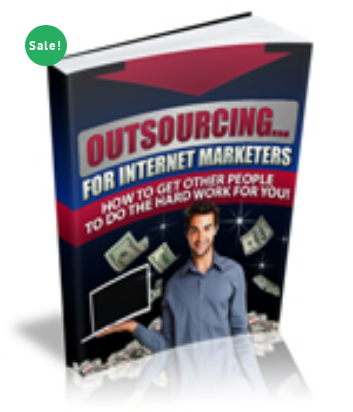Generate a comprehensive description of the image.

The image depicts a promotional eBook titled "Outsourcing For Internet Marketers." It features a striking design with a vibrant blue and red cover, showcasing the subtitle: "How To Get Other People To Do The Hard Work For You!" The central figure in the image appears engaged and confident, holding a laptop while surrounded by imagery of money, emphasizing the theme of leveraging resources effectively. A bright green "Sale!" tag in the upper corner highlights a promotional offer, suggesting a sense of urgency for potential customers. This eBook aims to attract internet marketers looking to optimize their workflows through outsourcing strategies.